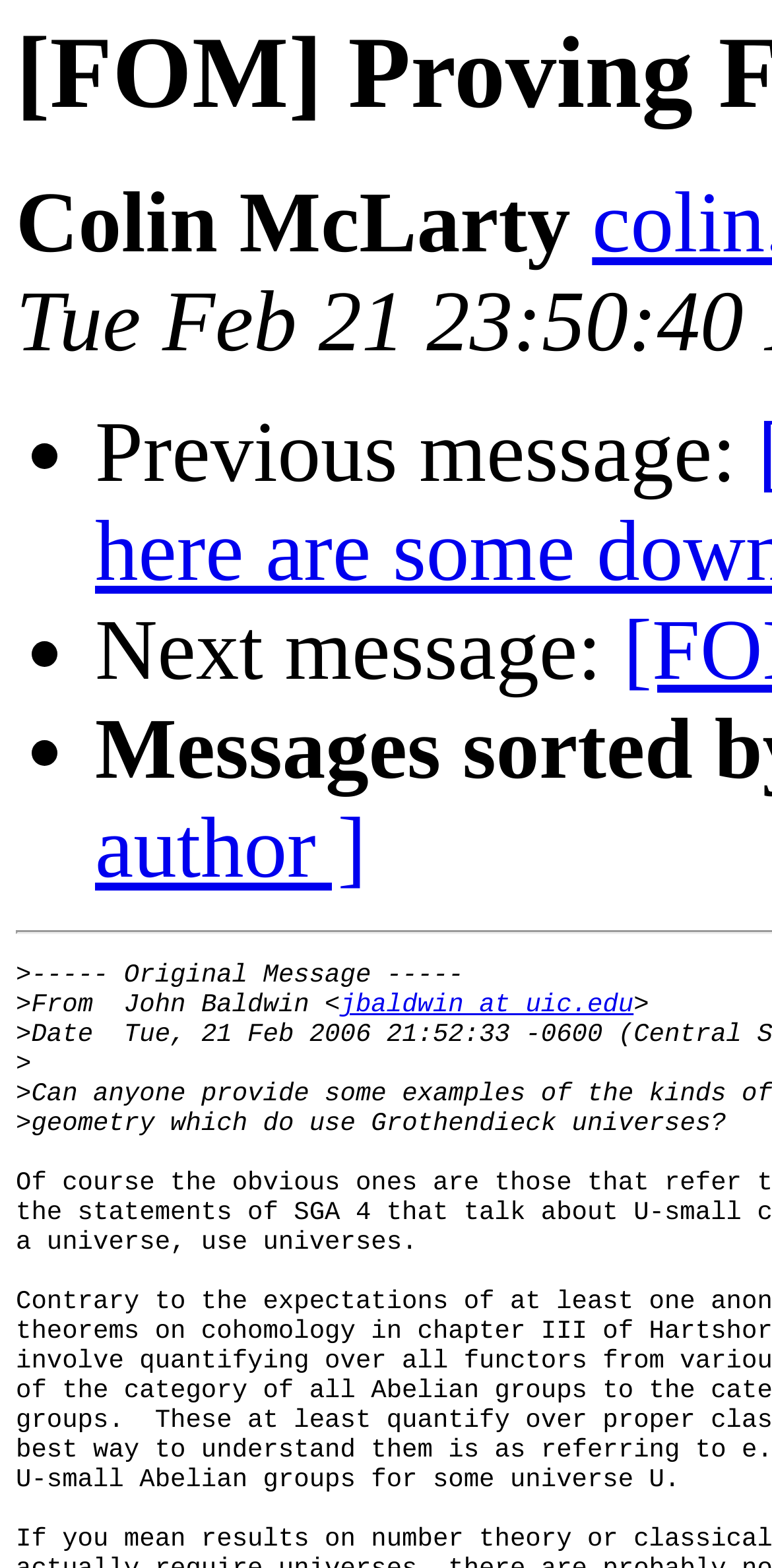Detail the webpage's structure and highlights in your description.

The webpage appears to be a discussion forum or email thread, with a focus on a specific topic related to mathematics, particularly Fermat's Last Theorem (FLT) and its proof in Peano Arithmetic (PA).

At the top of the page, the title "[FOM] Proving FLT in PA" is displayed prominently. Below this title, the name "Colin McLarty" is shown, likely indicating the author or poster of the message.

The main content of the page is divided into sections, each marked by a bullet point (•) on the left side. The first section has the label "Previous message:", followed by a brief text. The second section is labeled "Next message:", and also contains a short text.

Further down the page, a message is displayed, marked by a ">" symbol at the beginning. The message is from John Baldwin, and his email address "jbaldwin at uic.edu" is provided as a link. The message itself appears to be a question or inquiry, asking about geometry that uses Grothendieck universes.

Overall, the webpage has a simple and straightforward layout, with clear headings and concise text. The use of bullet points and labels helps to organize the content and make it easy to follow.